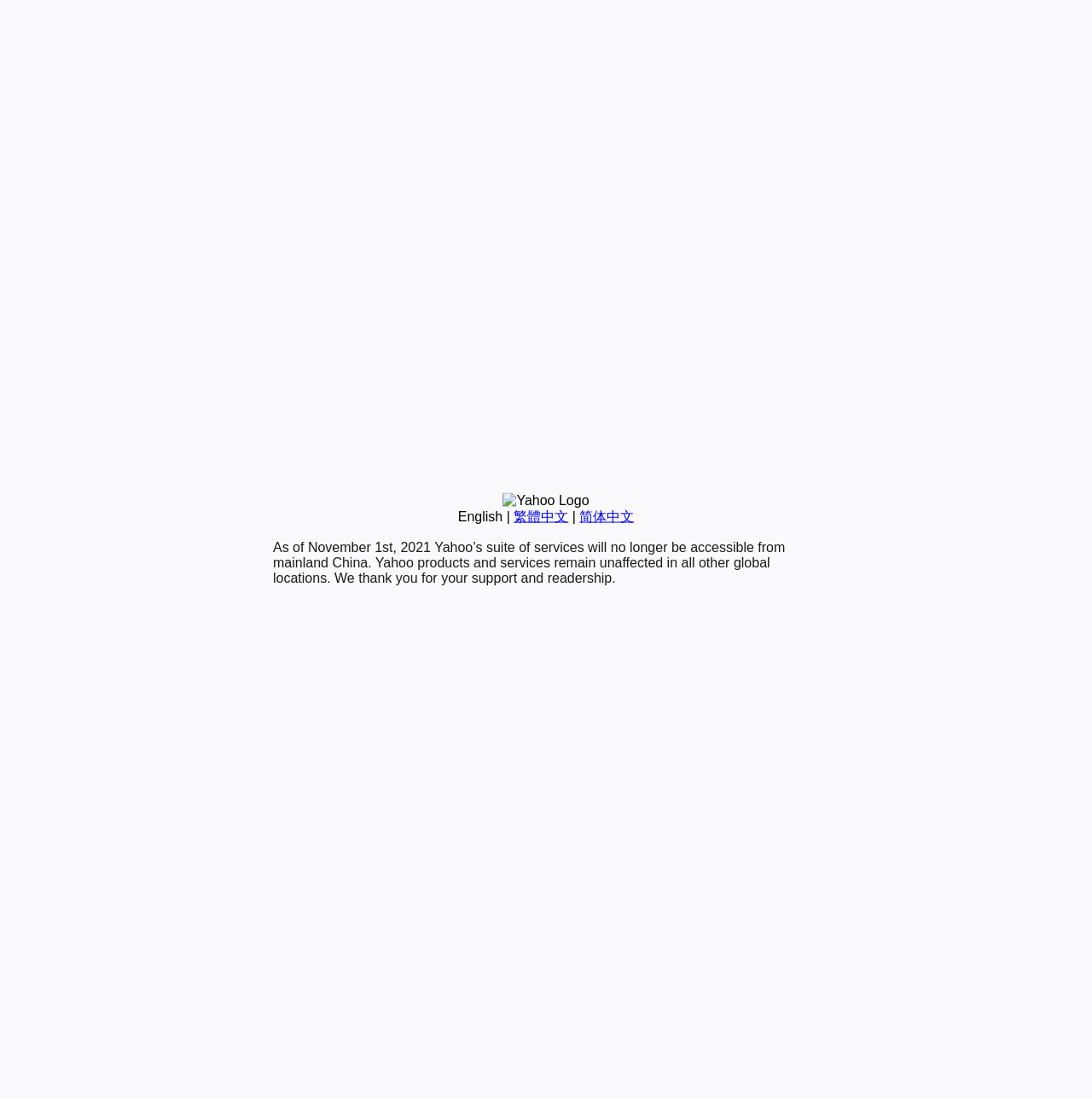Provide the bounding box coordinates for the UI element described in this sentence: "繁體中文". The coordinates should be four float values between 0 and 1, i.e., [left, top, right, bottom].

[0.47, 0.463, 0.52, 0.476]